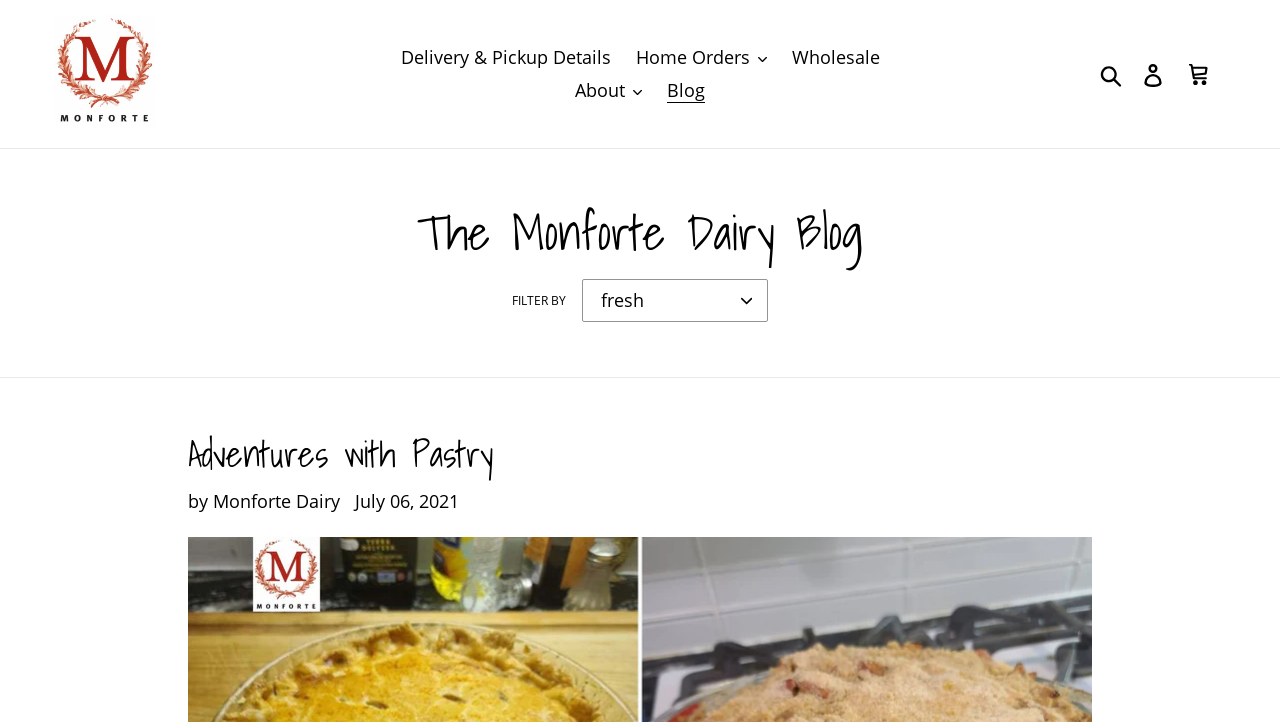Provide the bounding box coordinates, formatted as (top-left x, top-left y, bottom-right x, bottom-right y), with all values being floating point numbers between 0 and 1. Identify the bounding box of the UI element that matches the description: Delivery & Pickup Details

[0.305, 0.057, 0.485, 0.102]